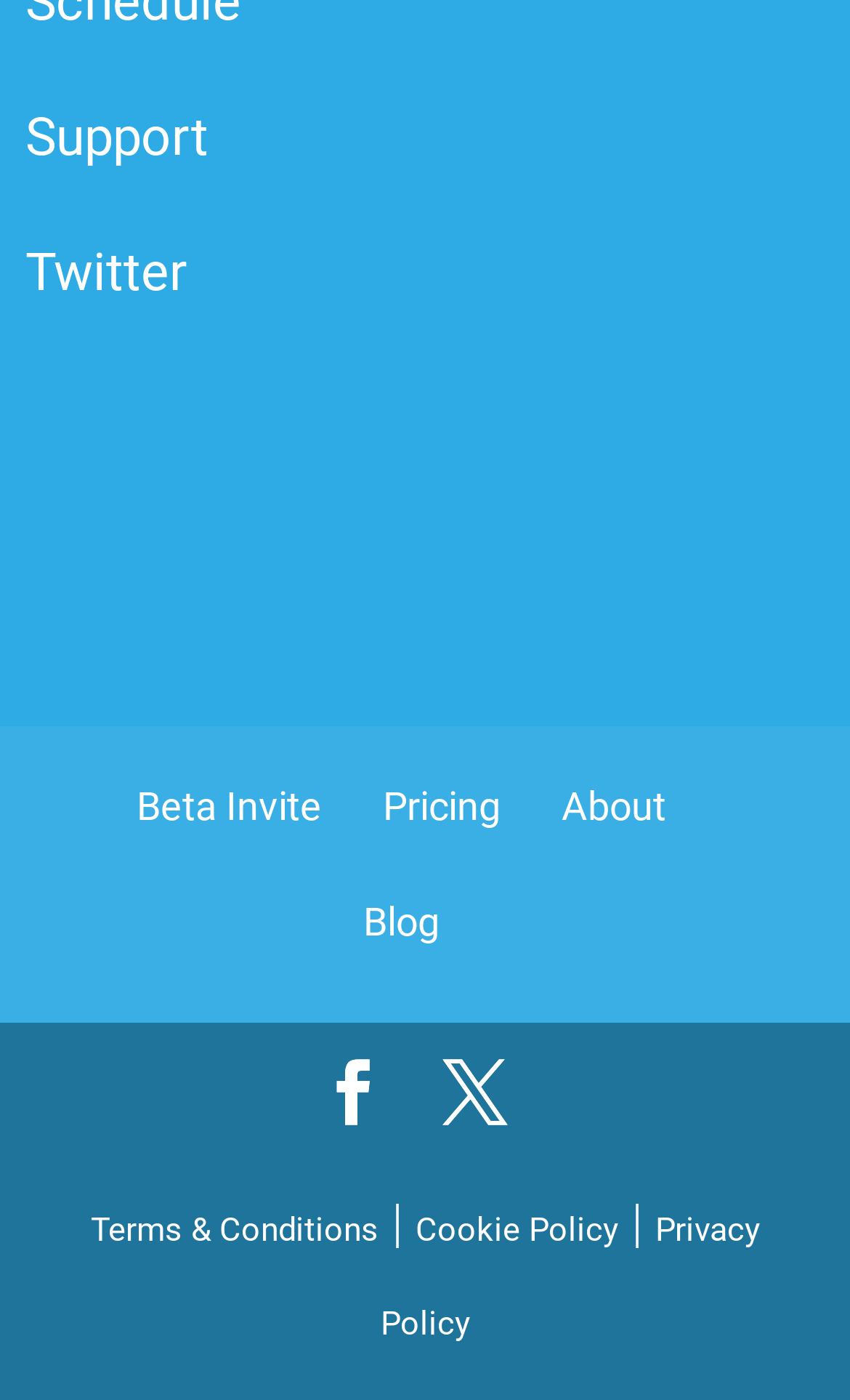Provide a short answer to the following question with just one word or phrase: What is the last link in the footer section?

Privacy Policy